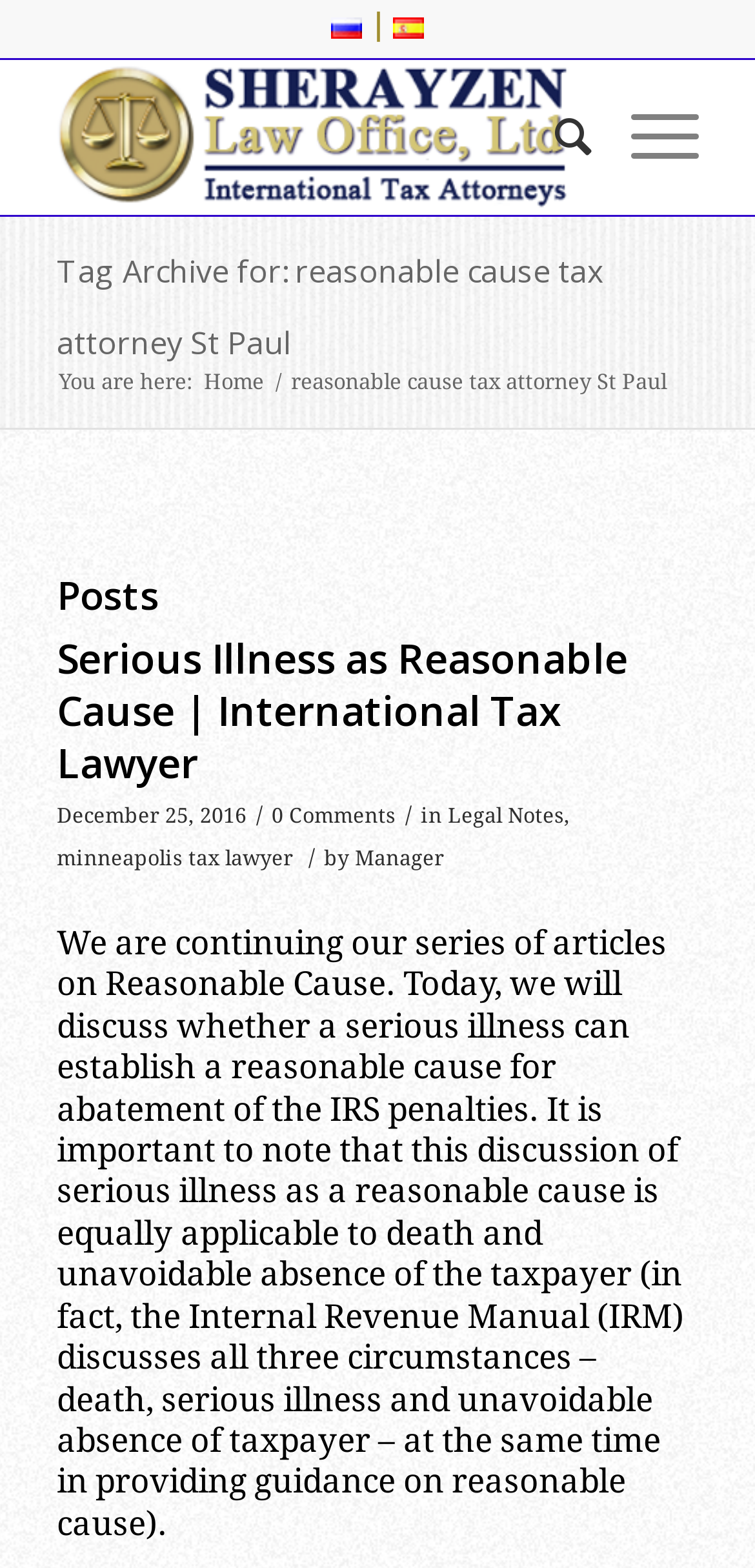Extract the main title from the webpage.

Tag Archive for: reasonable cause tax attorney St Paul